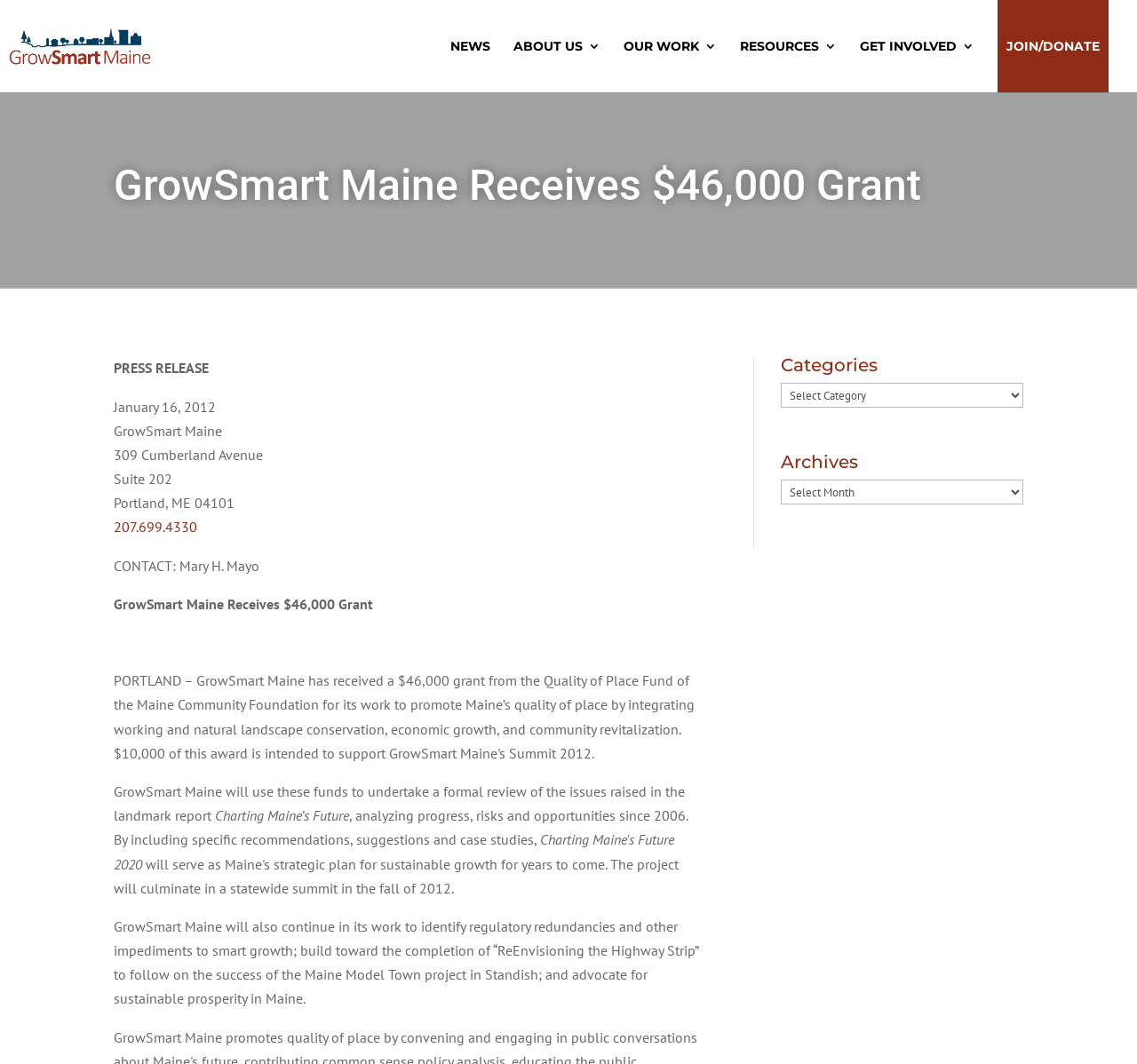What is the phone number of GrowSmart Maine? Look at the image and give a one-word or short phrase answer.

207.699.4330